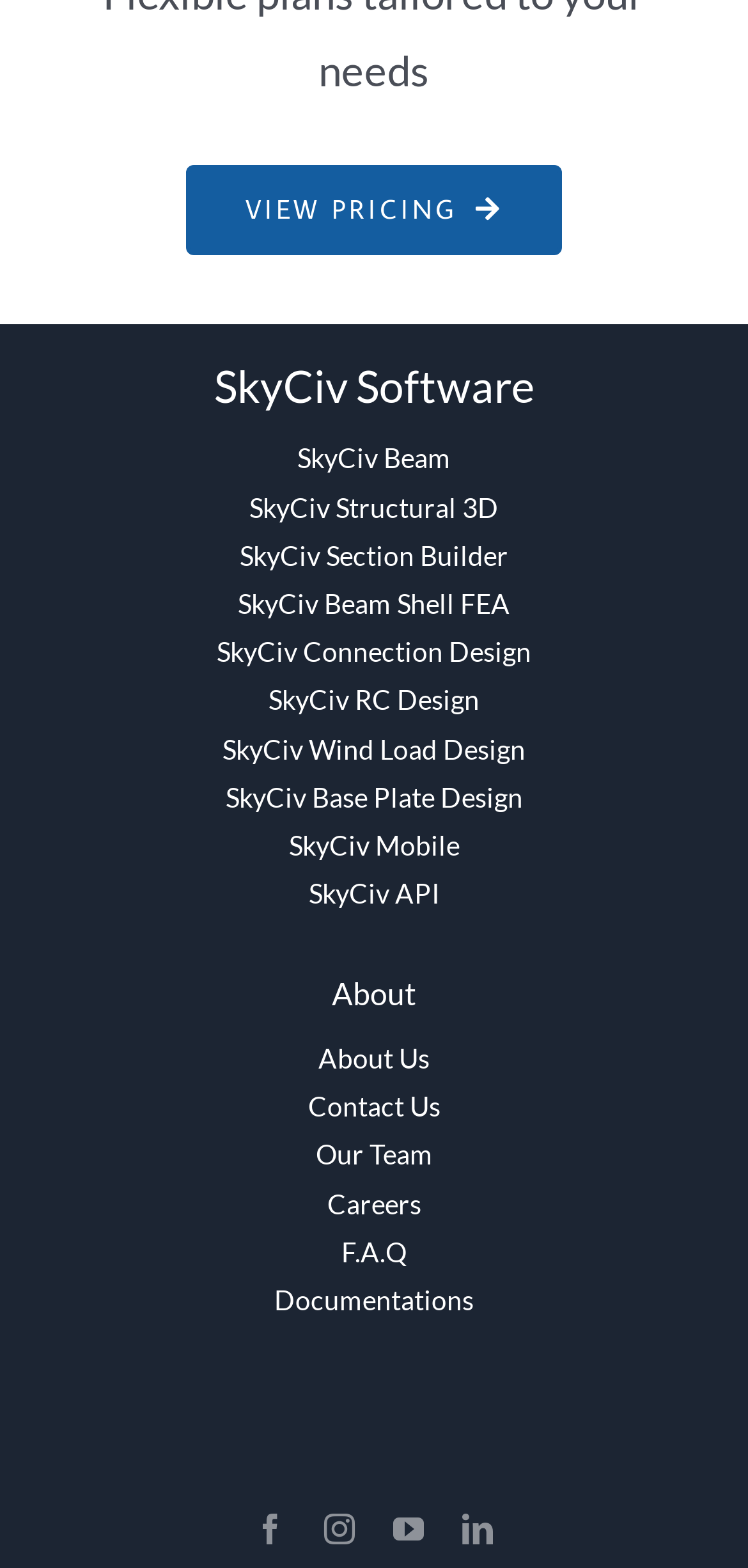Give a one-word or short-phrase answer to the following question: 
How many social media links are at the bottom of the page?

4